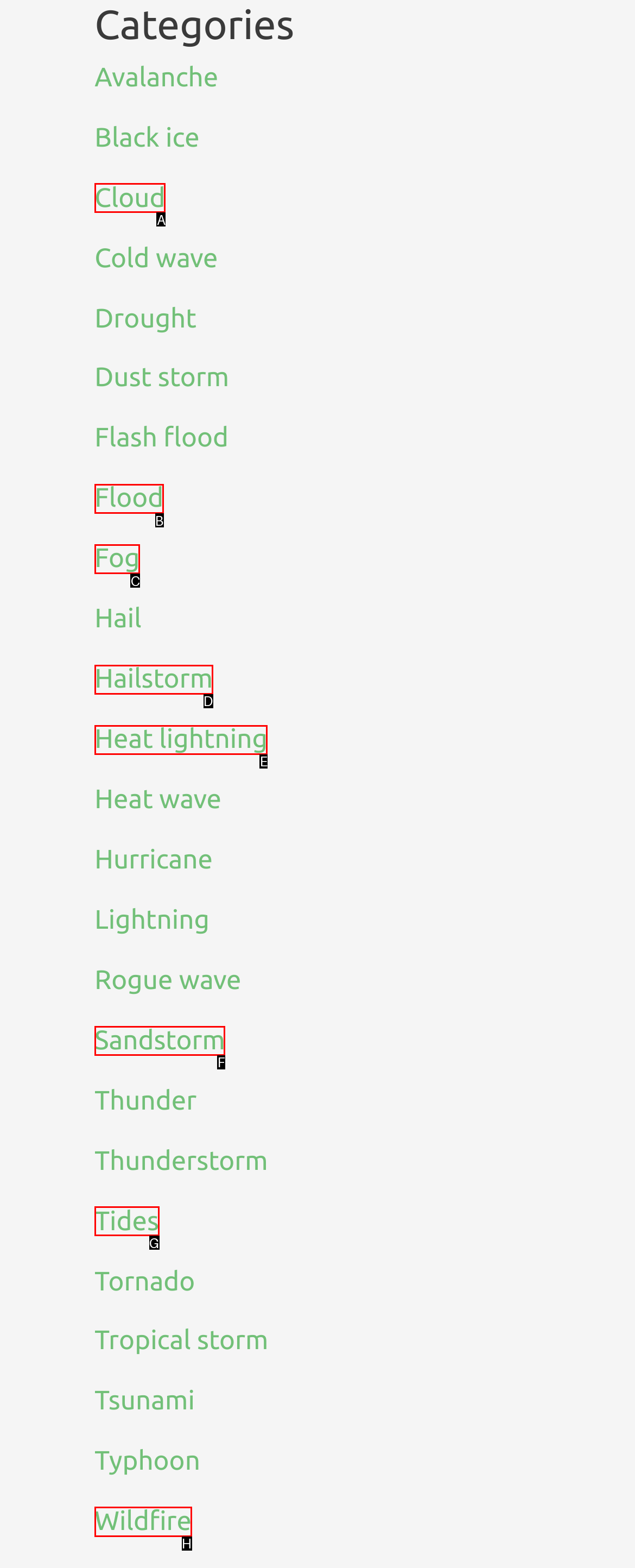Choose the HTML element that needs to be clicked for the given task: Read about Wildfire Respond by giving the letter of the chosen option.

H